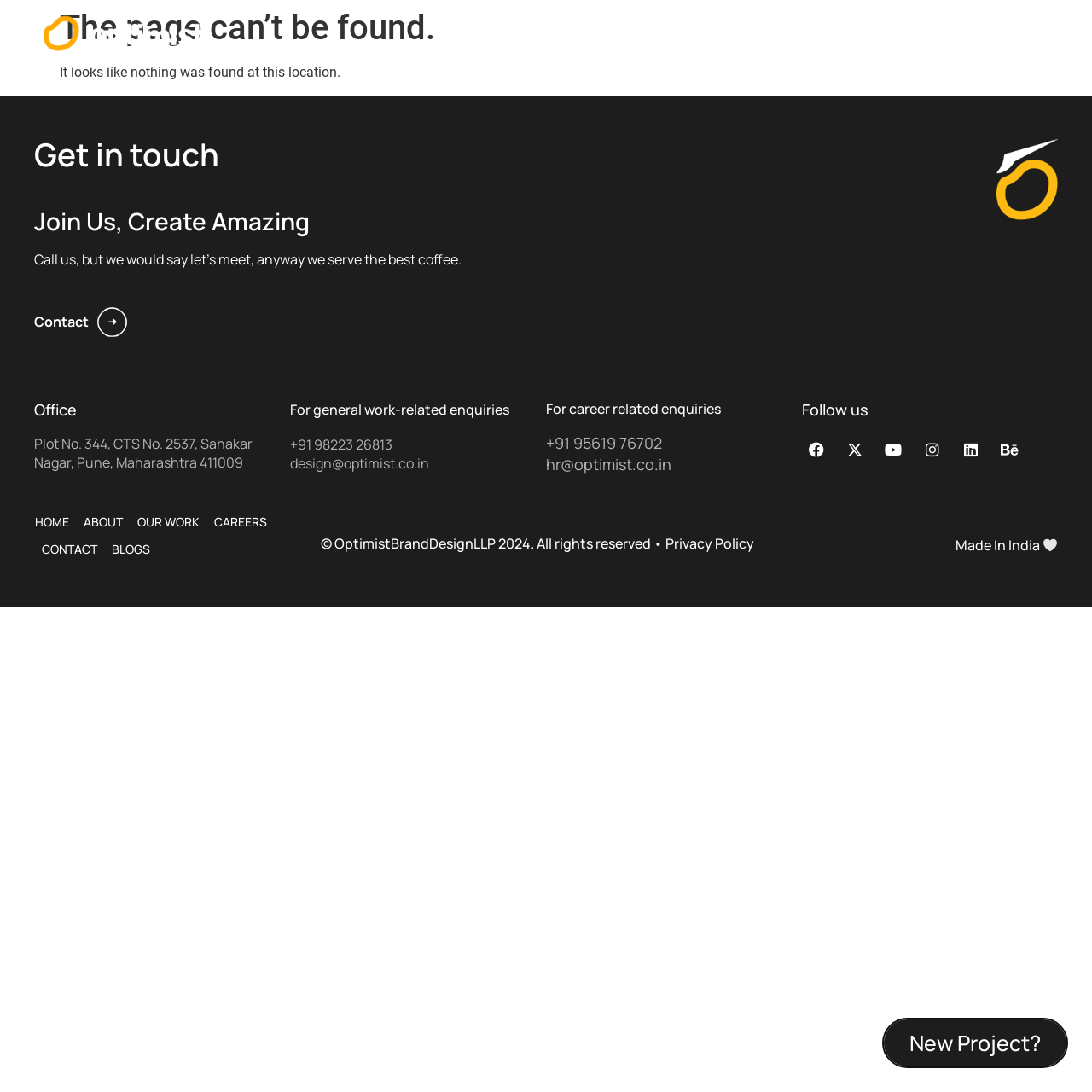What services does the company offer?
Using the visual information, respond with a single word or phrase.

Brand Strategy, Brand Identity, Web Design & Development, Digital Marketing